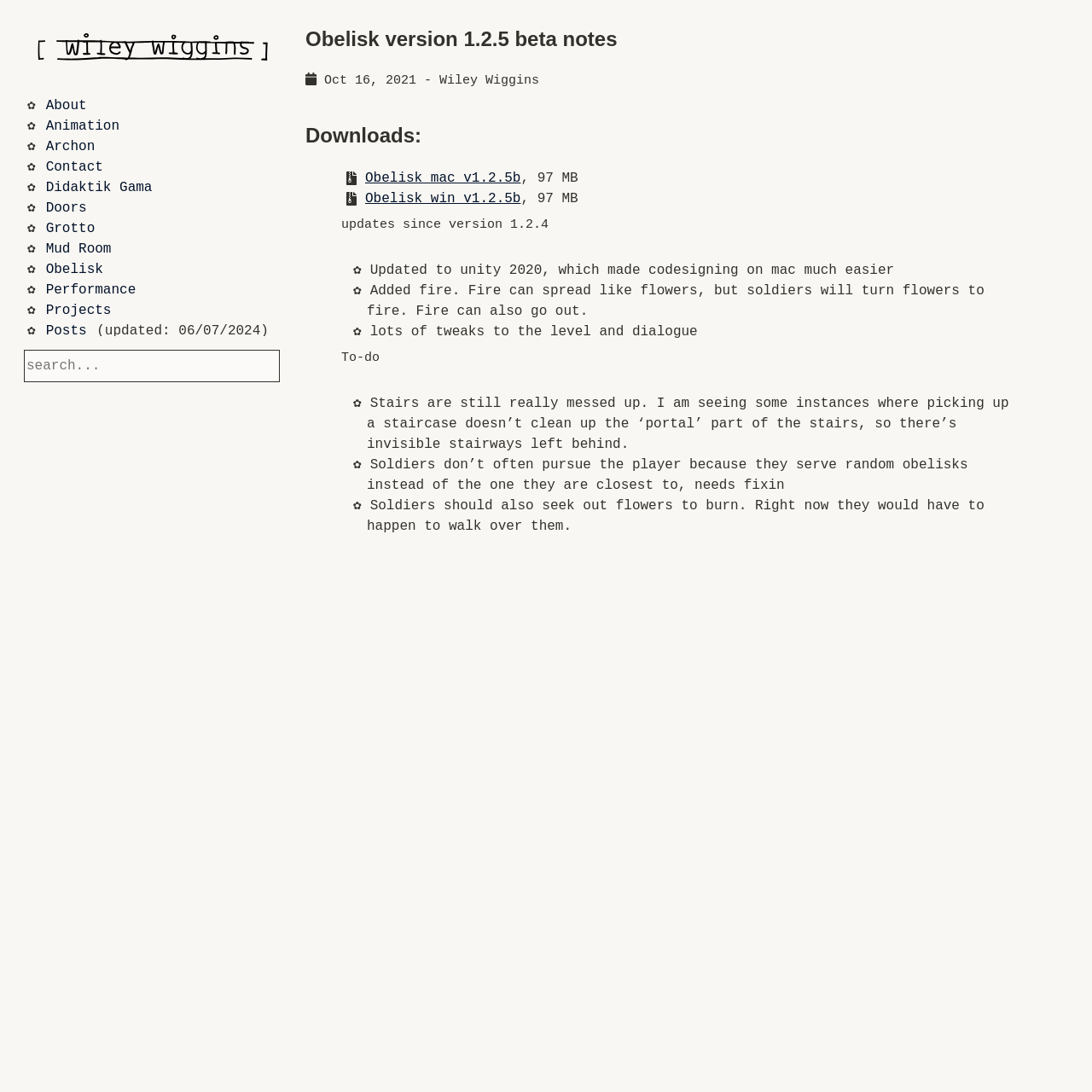Pinpoint the bounding box coordinates of the element to be clicked to execute the instruction: "go to About page".

[0.04, 0.088, 0.081, 0.105]